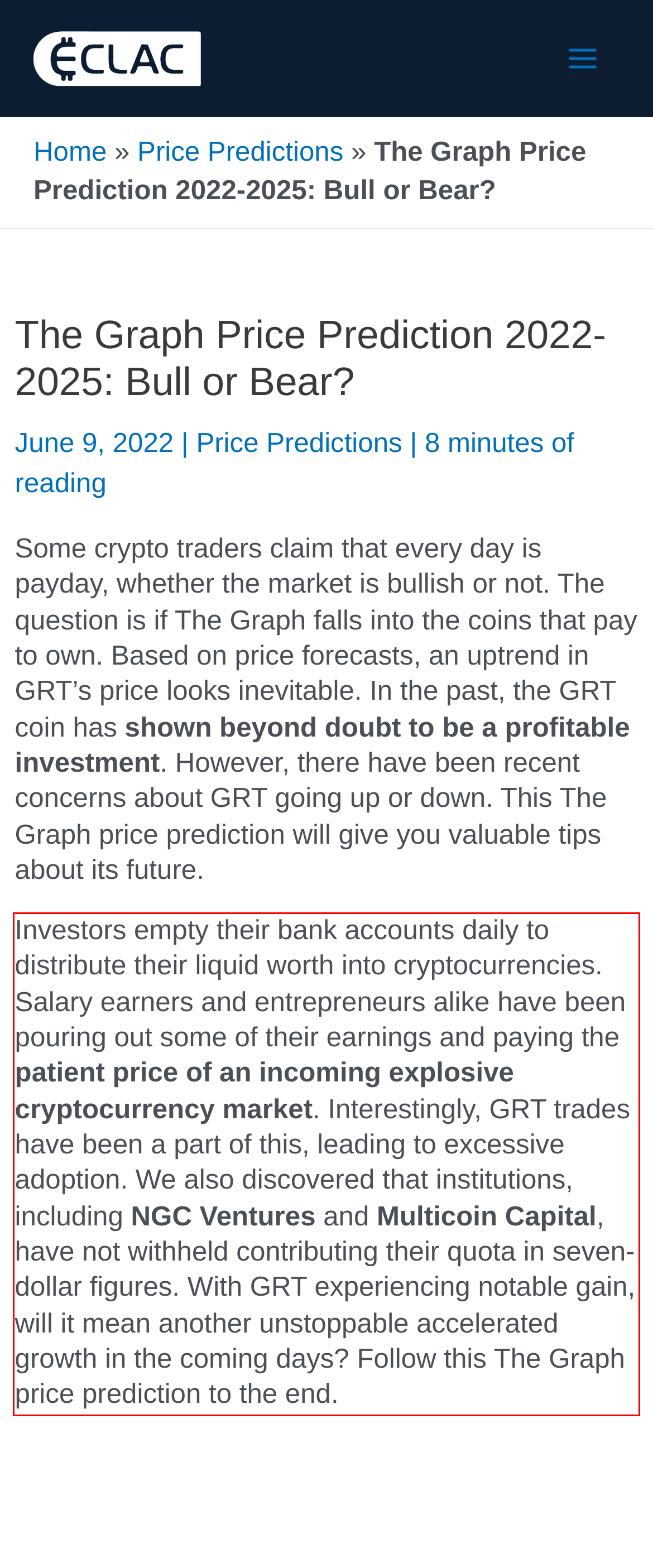Inspect the webpage screenshot that has a red bounding box and use OCR technology to read and display the text inside the red bounding box.

Investors empty their bank accounts daily to distribute their liquid worth into cryptocurrencies. Salary earners and entrepreneurs alike have been pouring out some of their earnings and paying the patient price of an incoming explosive cryptocurrency market. Interestingly, GRT trades have been a part of this, leading to excessive adoption. We also discovered that institutions, including NGC Ventures and Multicoin Capital, have not withheld contributing their quota in seven-dollar figures. With GRT experiencing notable gain, will it mean another unstoppable accelerated growth in the coming days? Follow this The Graph price prediction to the end.